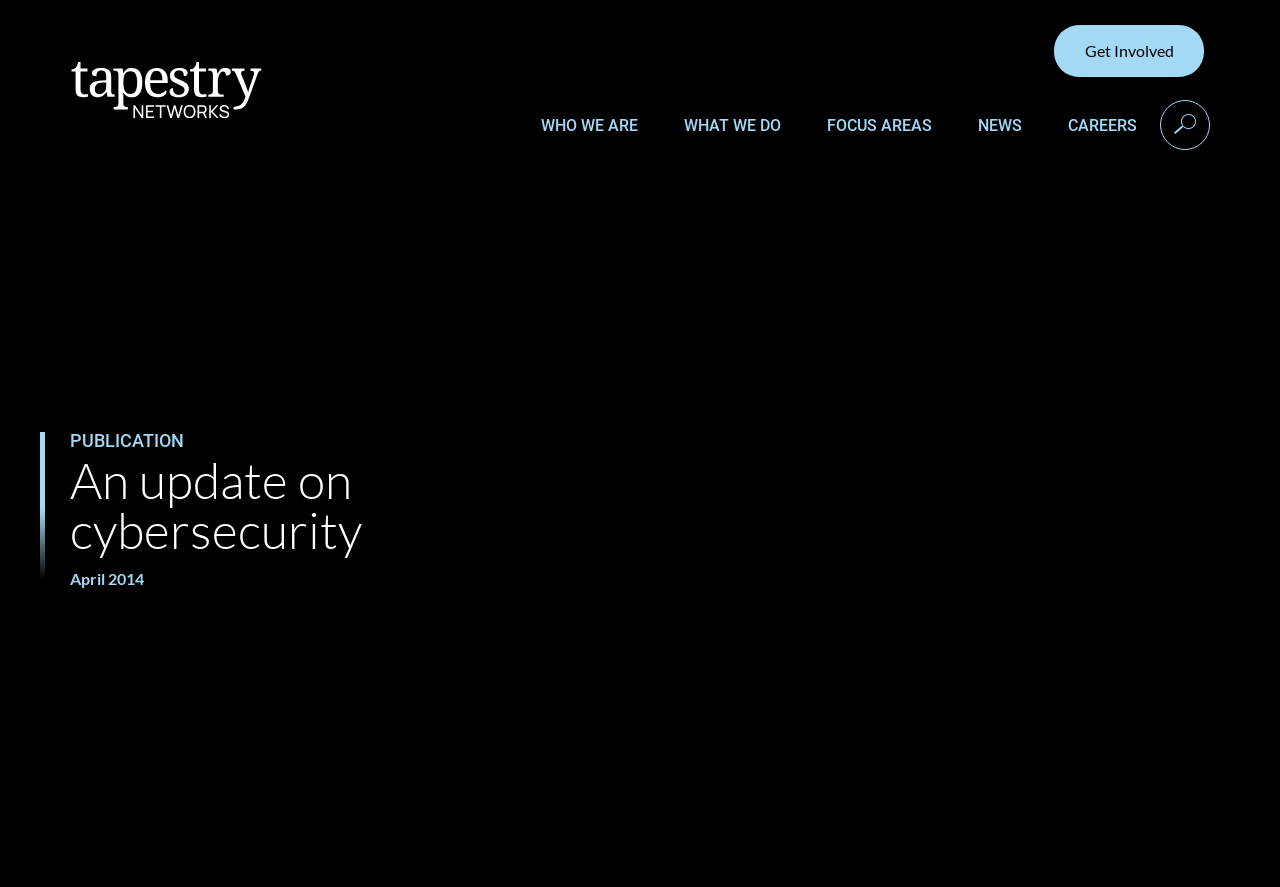Locate the bounding box coordinates of the area where you should click to accomplish the instruction: "visit FOCUS AREAS page".

[0.641, 0.124, 0.733, 0.159]